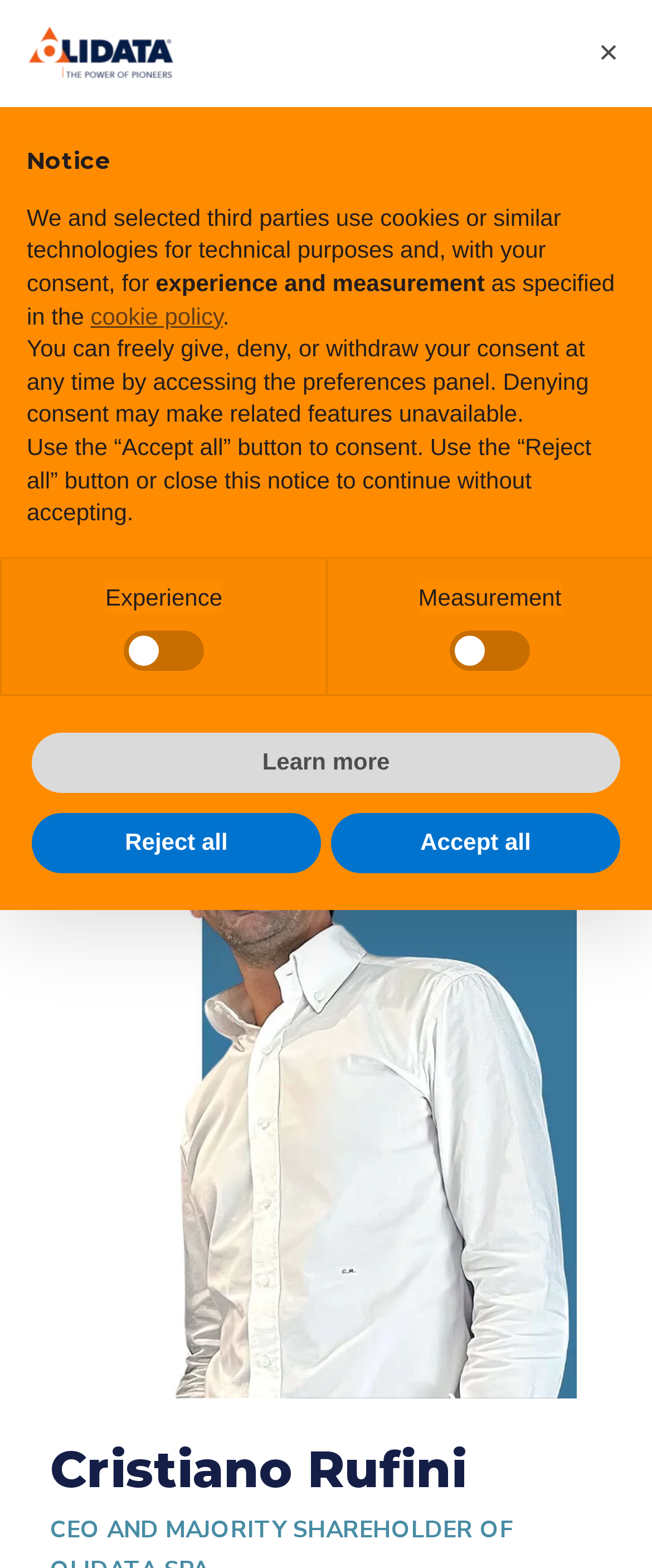Provide the bounding box coordinates of the UI element this sentence describes: "OLIDATA STOCK QUOTE".

[0.026, 0.017, 0.562, 0.041]